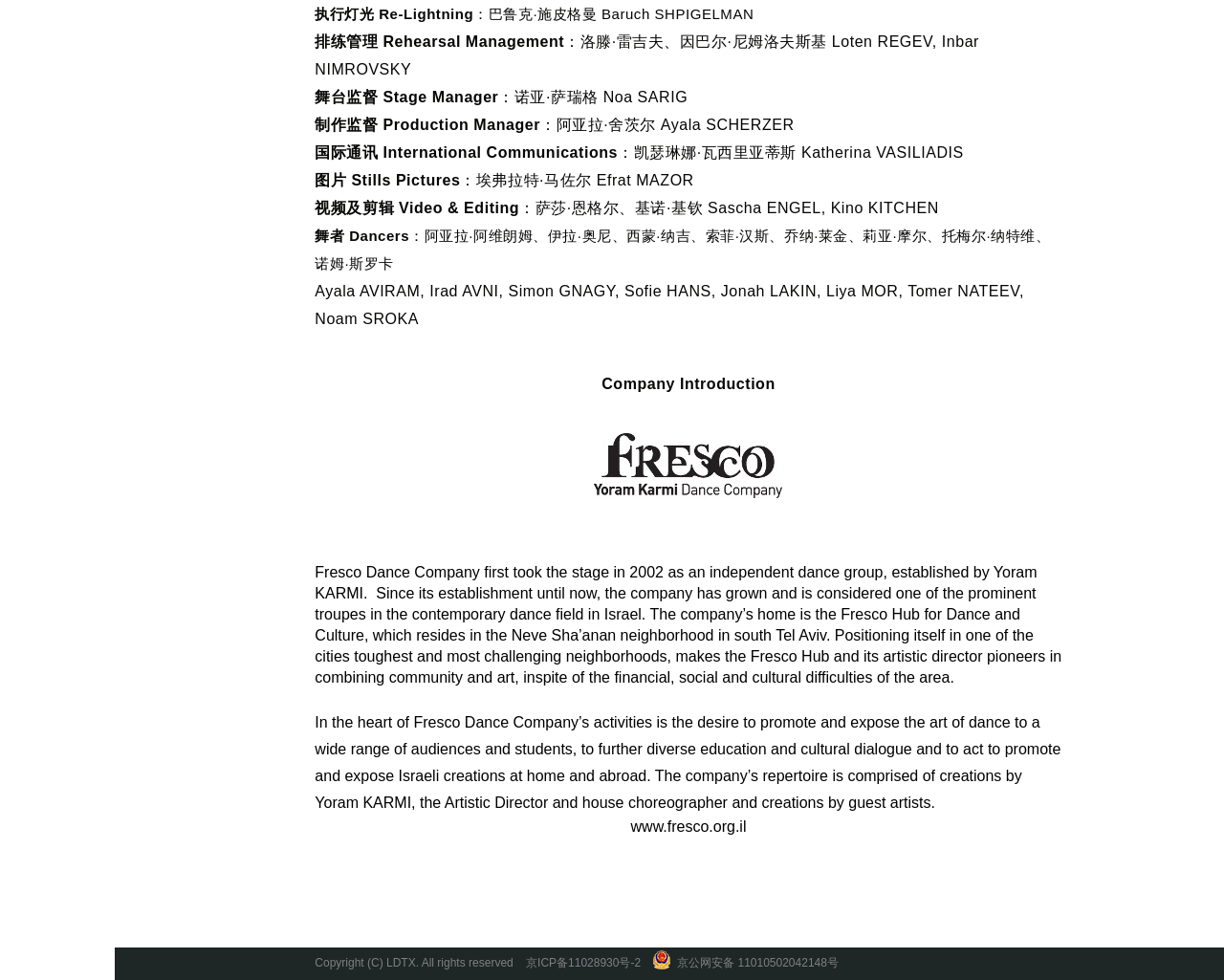Using the format (top-left x, top-left y, bottom-right x, bottom-right y), and given the element description, identify the bounding box coordinates within the screenshot: 京公网安备 11010502042148号

[0.534, 0.967, 0.685, 1.0]